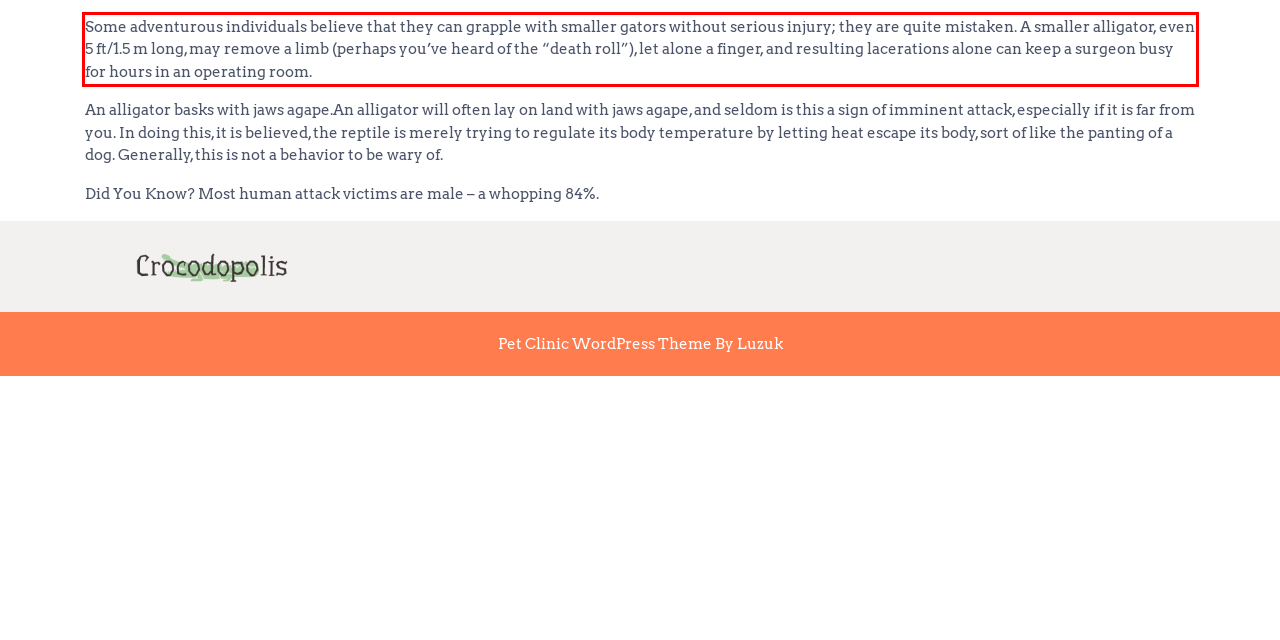You are presented with a webpage screenshot featuring a red bounding box. Perform OCR on the text inside the red bounding box and extract the content.

Some adventurous individuals believe that they can grapple with smaller gators without serious injury; they are quite mistaken. A smaller alligator, even 5 ft/1.5 m long, may remove a limb (perhaps you’ve heard of the “death roll”), let alone a finger, and resulting lacerations alone can keep a surgeon busy for hours in an operating room.